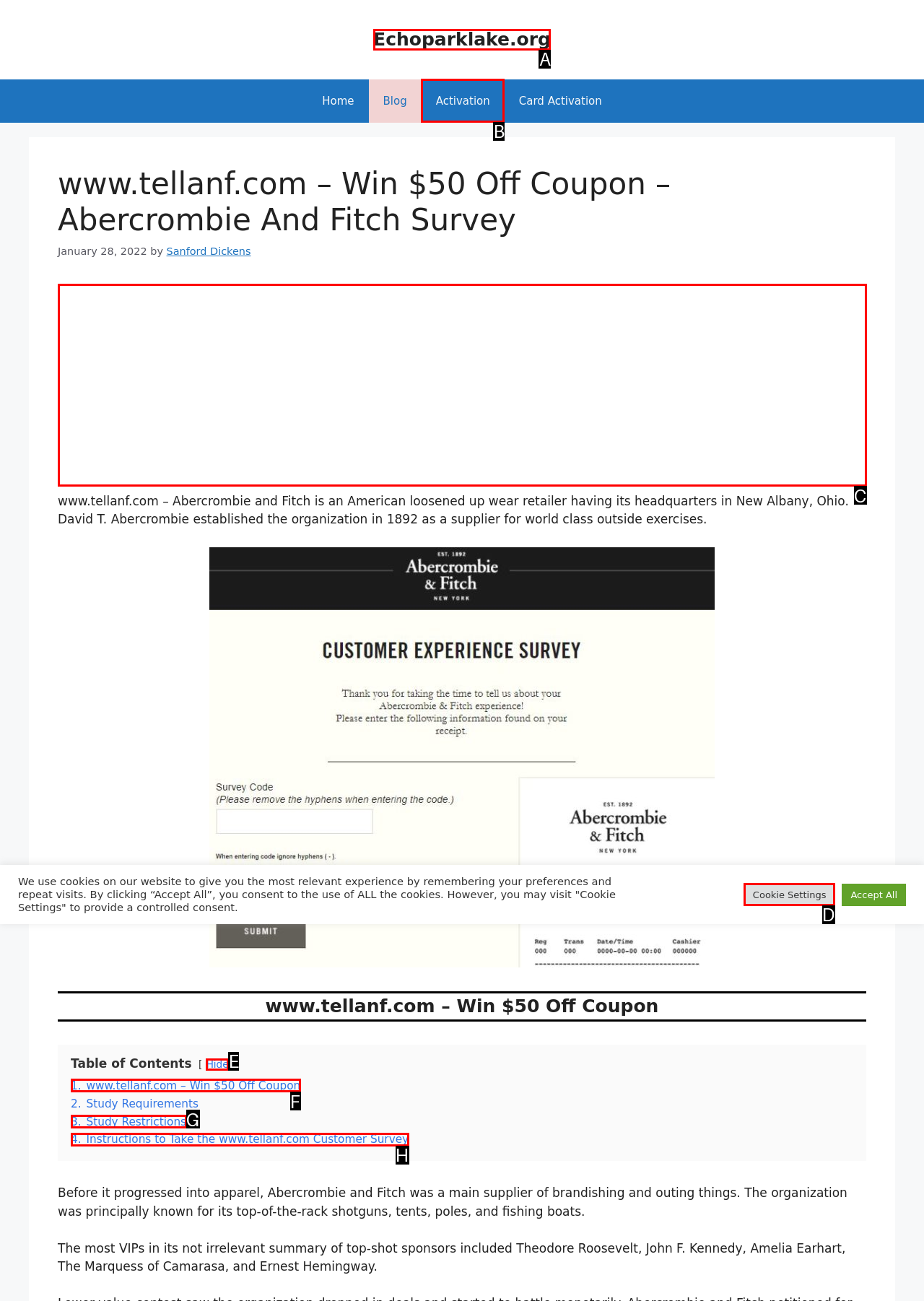To achieve the task: Click the Activation link, indicate the letter of the correct choice from the provided options.

B